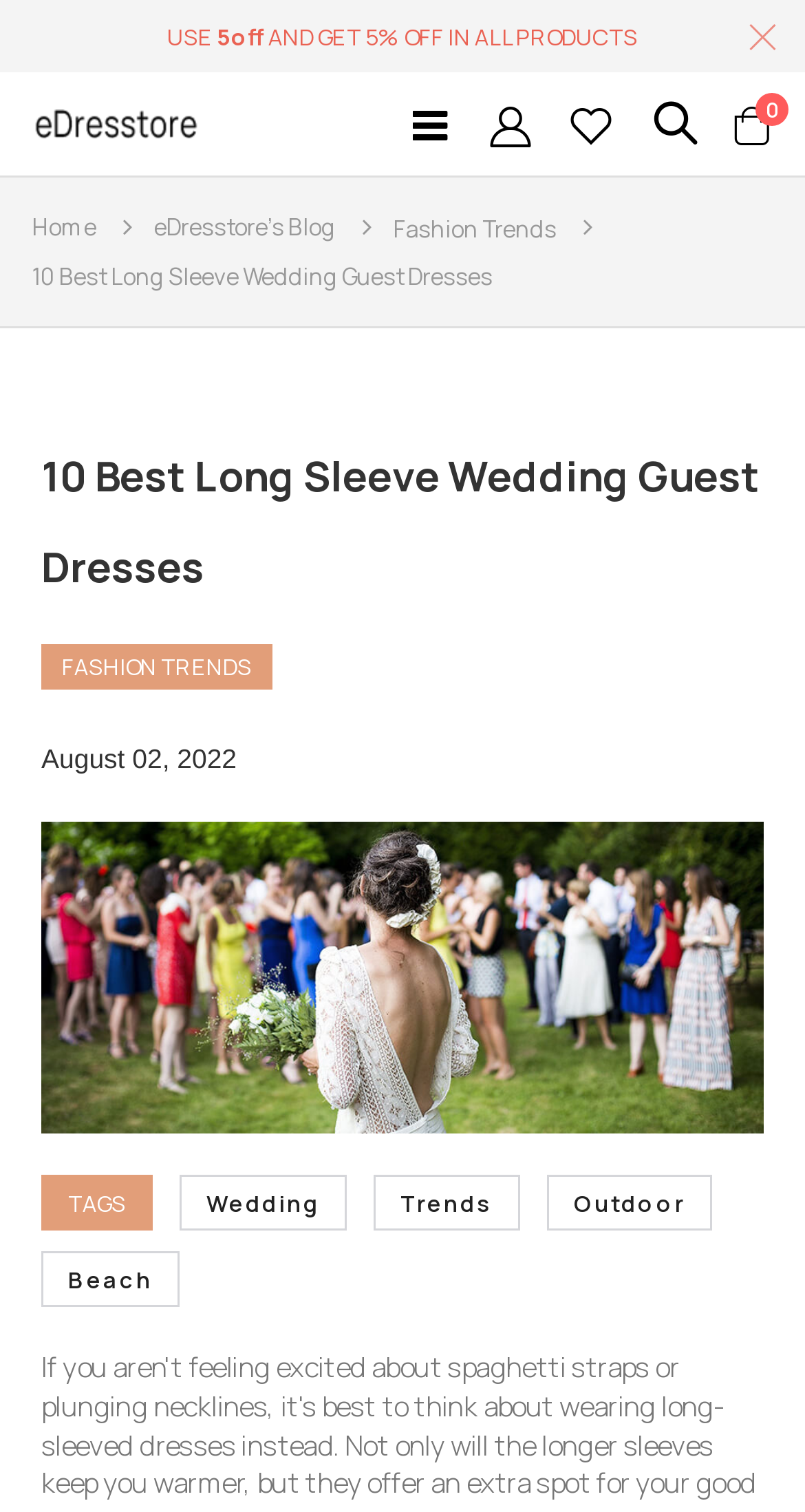Identify the bounding box coordinates for the element you need to click to achieve the following task: "Read the blog post about '10 Best Long Sleeve Wedding Guest Dresses'". The coordinates must be four float values ranging from 0 to 1, formatted as [left, top, right, bottom].

[0.051, 0.286, 0.949, 0.406]